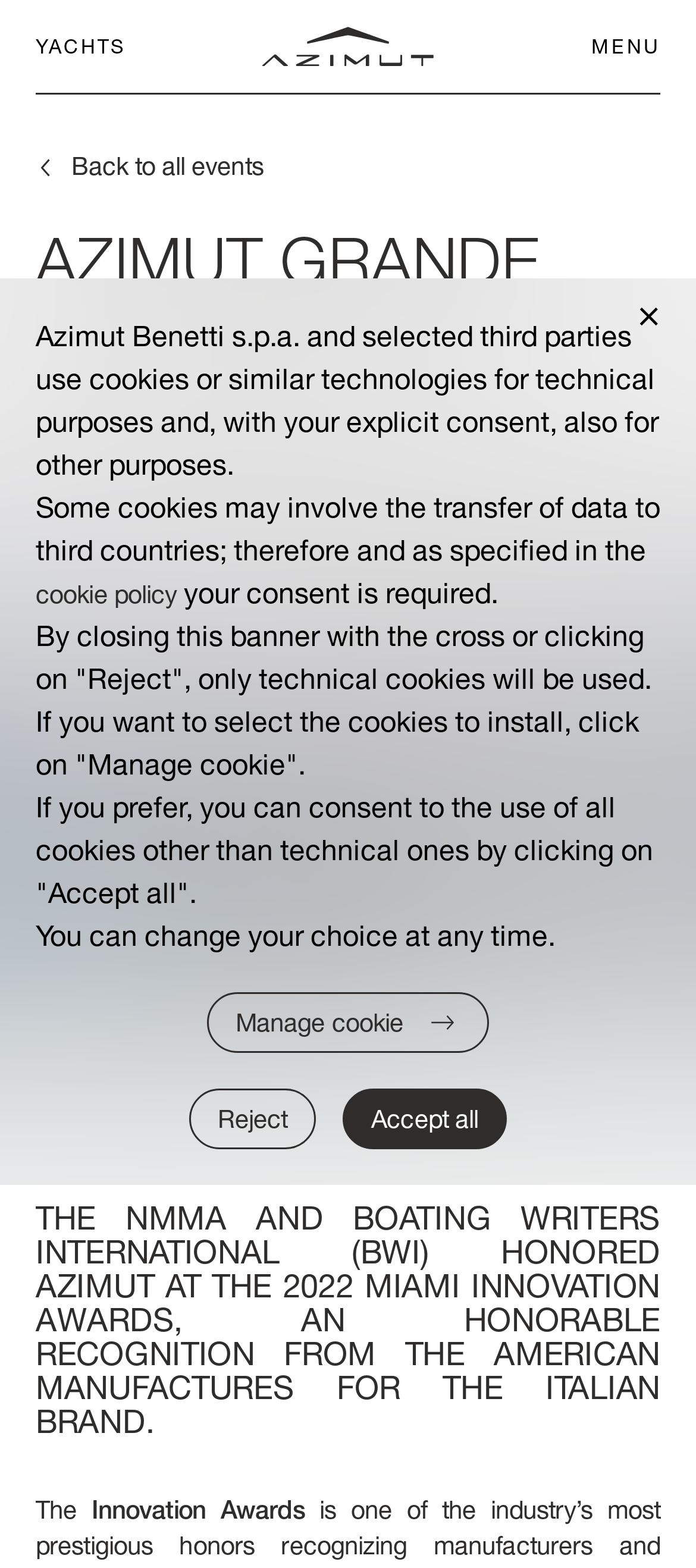How many types of yachts are listed on the webpage? Observe the screenshot and provide a one-word or short phrase answer.

7